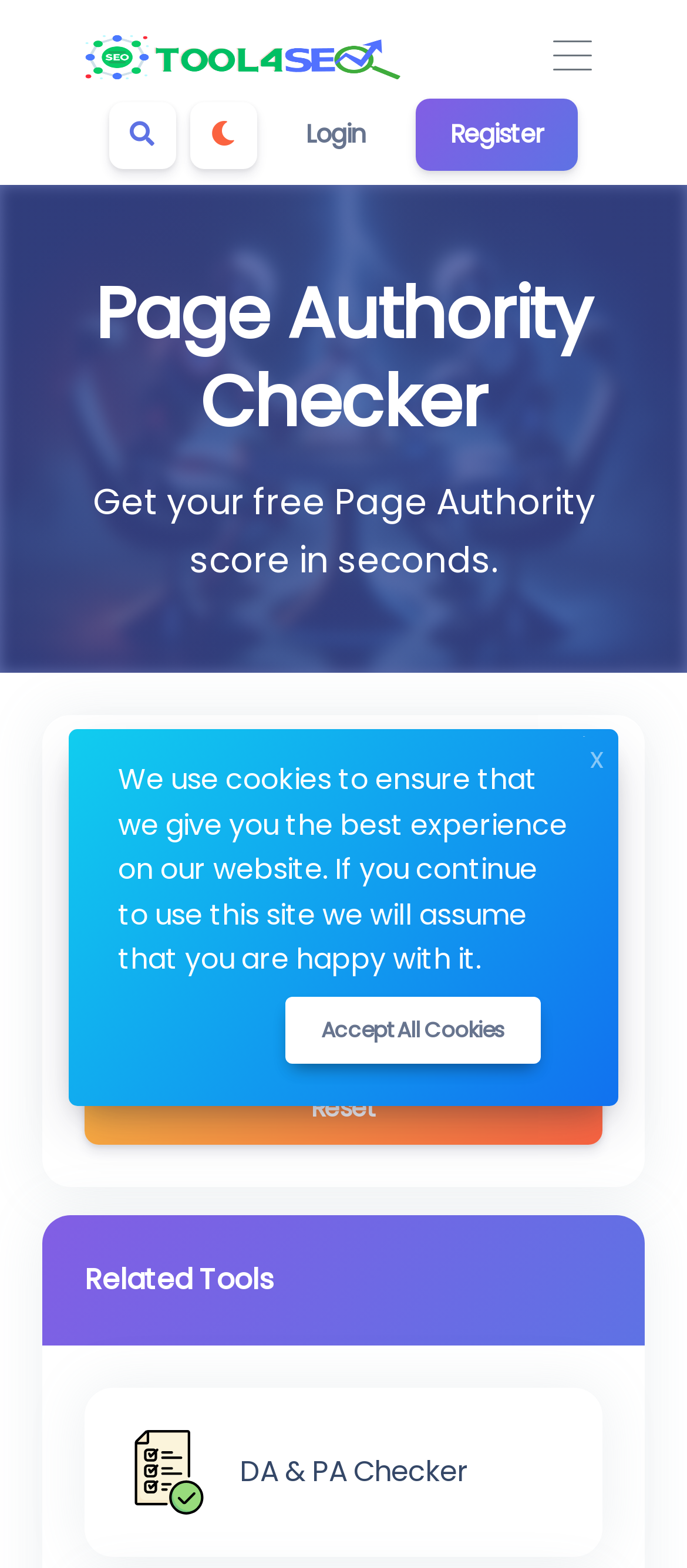Provide the bounding box coordinates of the HTML element this sentence describes: "aria-label="Search box"". The bounding box coordinates consist of four float numbers between 0 and 1, i.e., [left, top, right, bottom].

[0.158, 0.065, 0.255, 0.107]